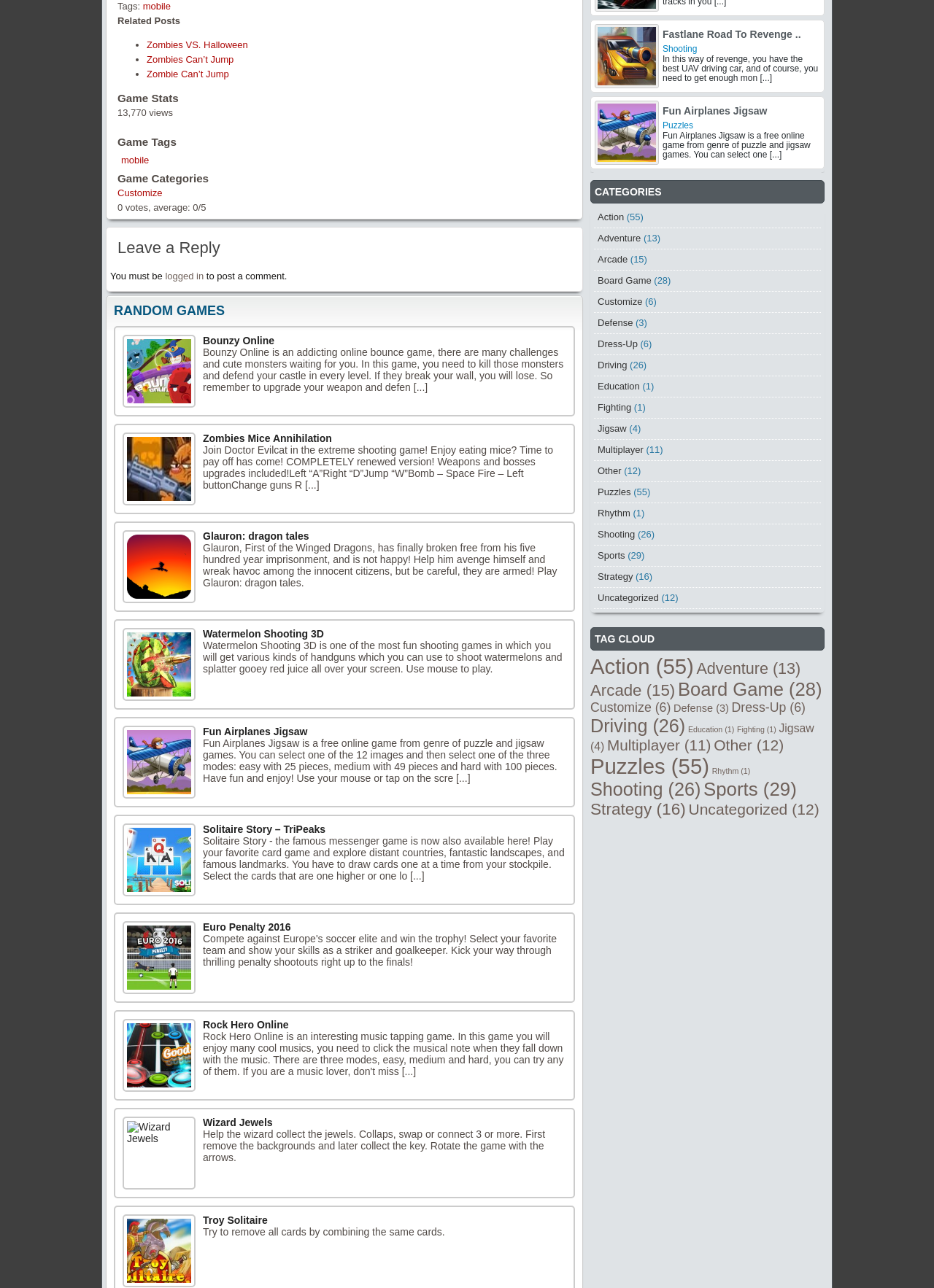Identify the bounding box coordinates for the element that needs to be clicked to fulfill this instruction: "play 'Bounzy Online'". Provide the coordinates in the format of four float numbers between 0 and 1: [left, top, right, bottom].

[0.131, 0.26, 0.209, 0.317]